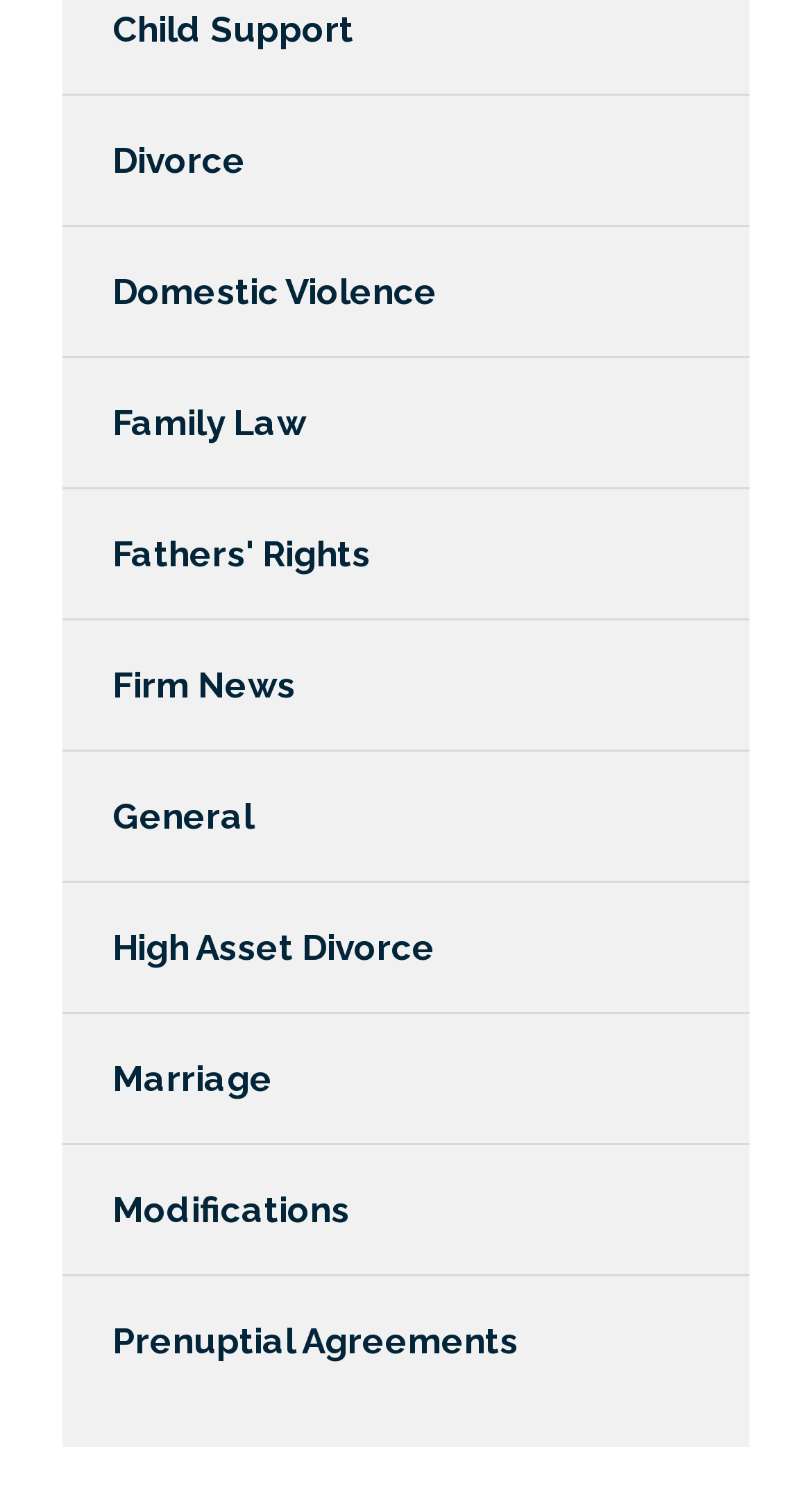Specify the bounding box coordinates (top-left x, top-left y, bottom-right x, bottom-right y) of the UI element in the screenshot that matches this description: Family Law

[0.077, 0.239, 0.923, 0.327]